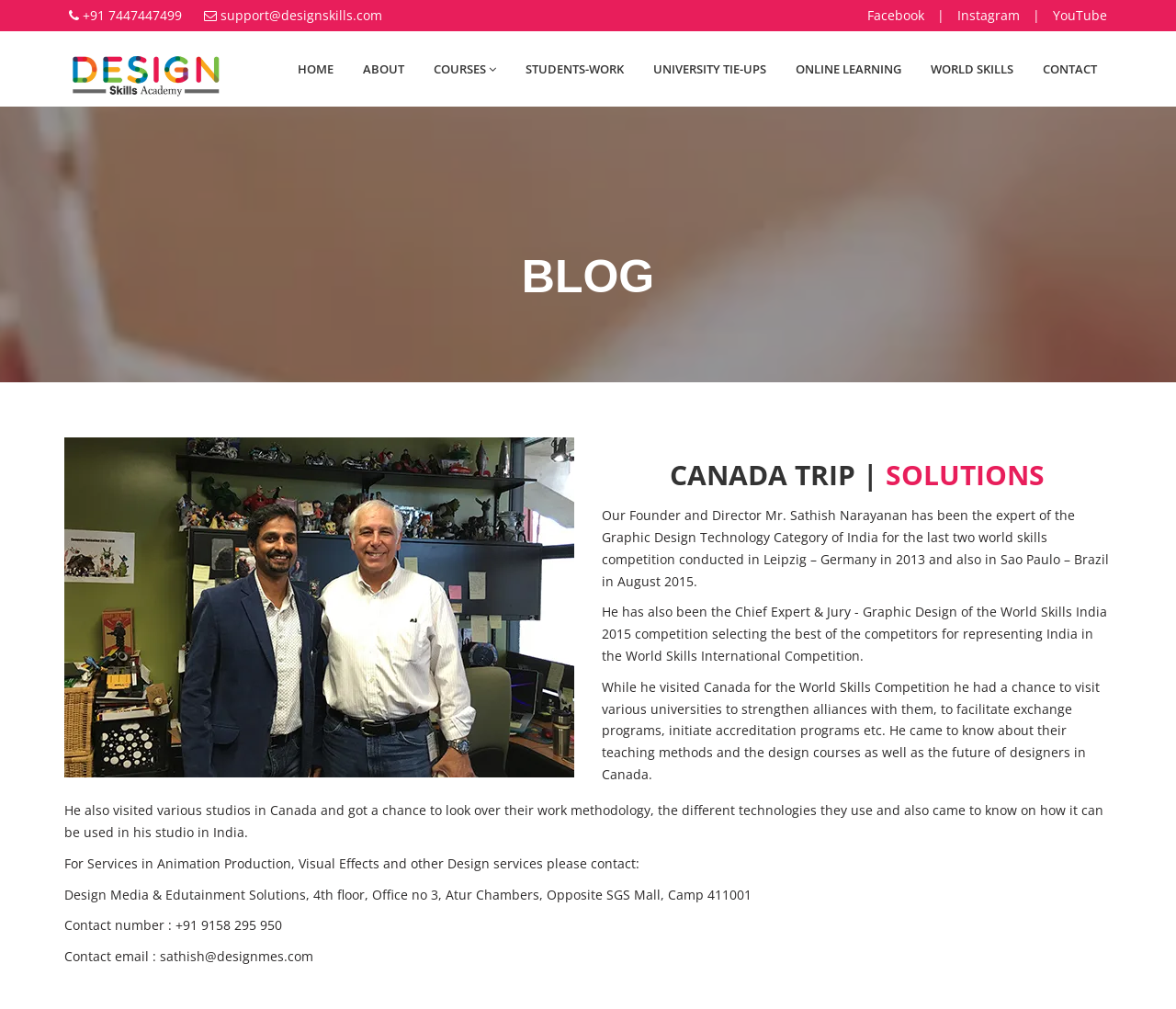Using the element description provided, determine the bounding box coordinates in the format (top-left x, top-left y, bottom-right x, bottom-right y). Ensure that all values are floating point numbers between 0 and 1. Element description: ONLINE LEARNING

[0.664, 0.053, 0.779, 0.084]